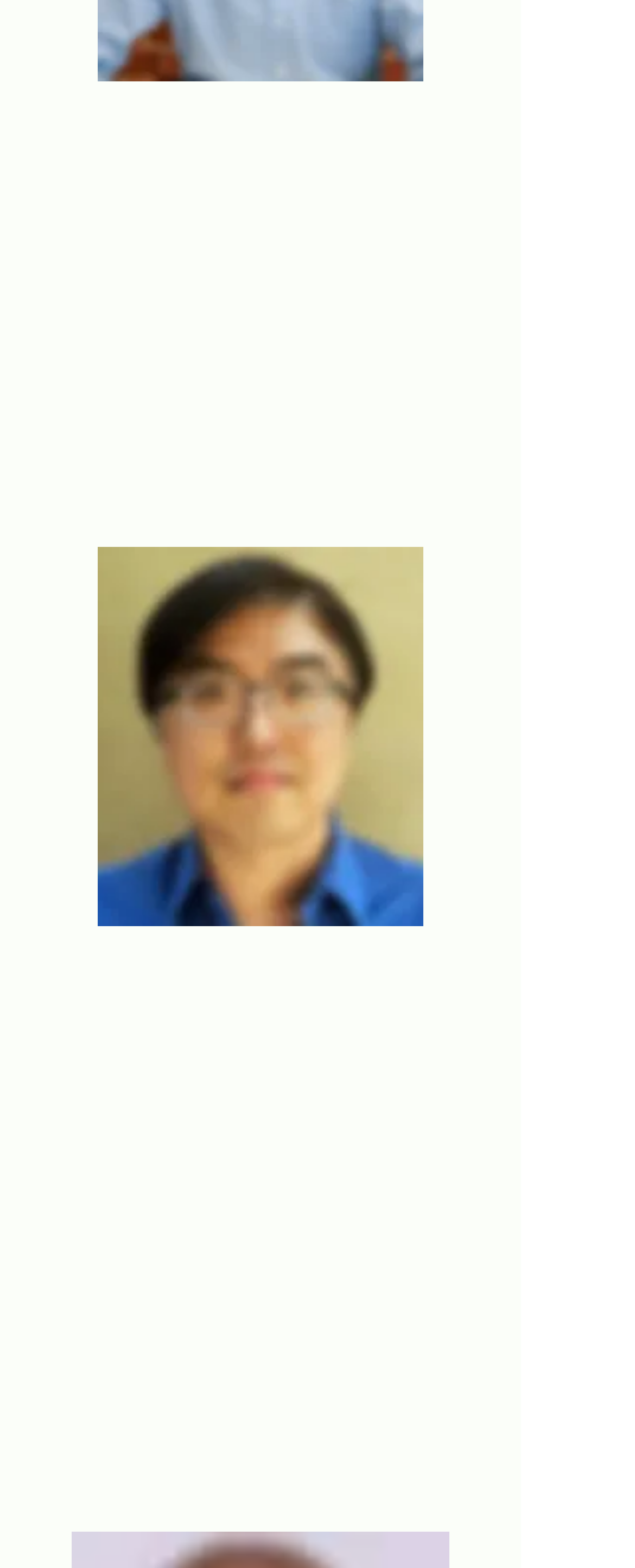Please identify the bounding box coordinates of the clickable element to fulfill the following instruction: "Learn more about Eddie". The coordinates should be four float numbers between 0 and 1, i.e., [left, top, right, bottom].

[0.06, 0.836, 0.765, 0.877]